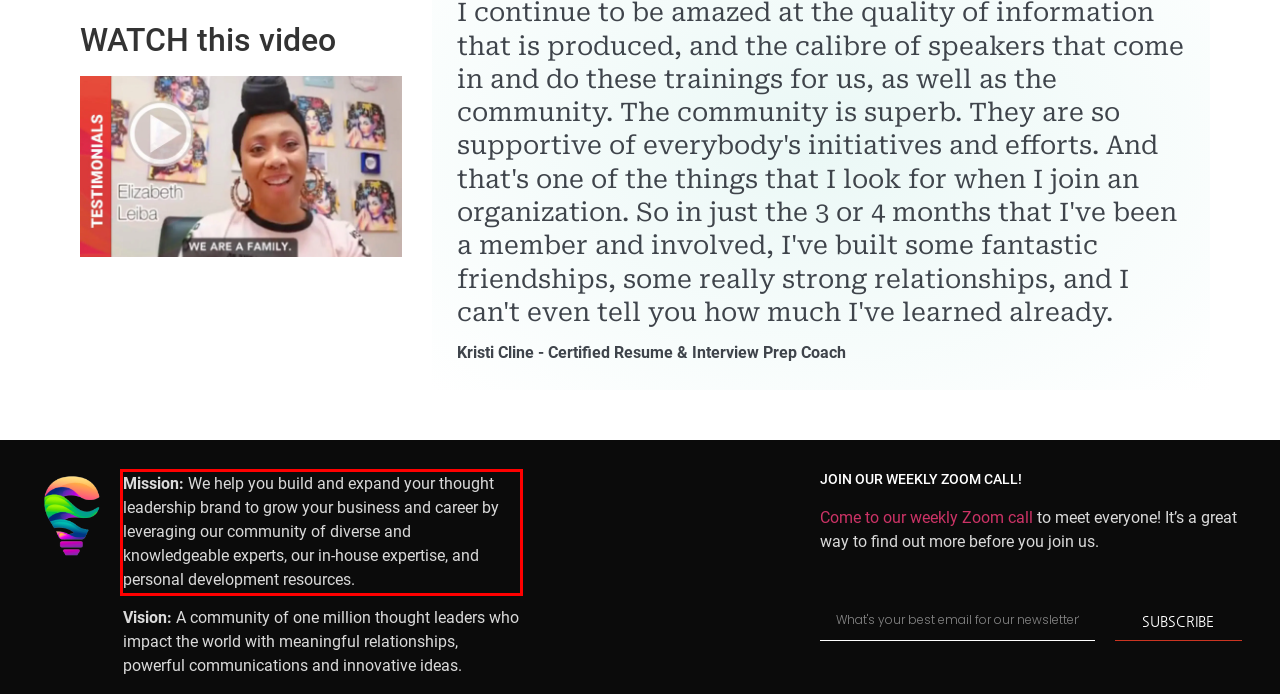Examine the screenshot of the webpage, locate the red bounding box, and perform OCR to extract the text contained within it.

Mission: We help you build and expand your thought leadership brand to grow your business and career by leveraging our community of diverse and knowledgeable experts, our in-house expertise, and personal development resources.